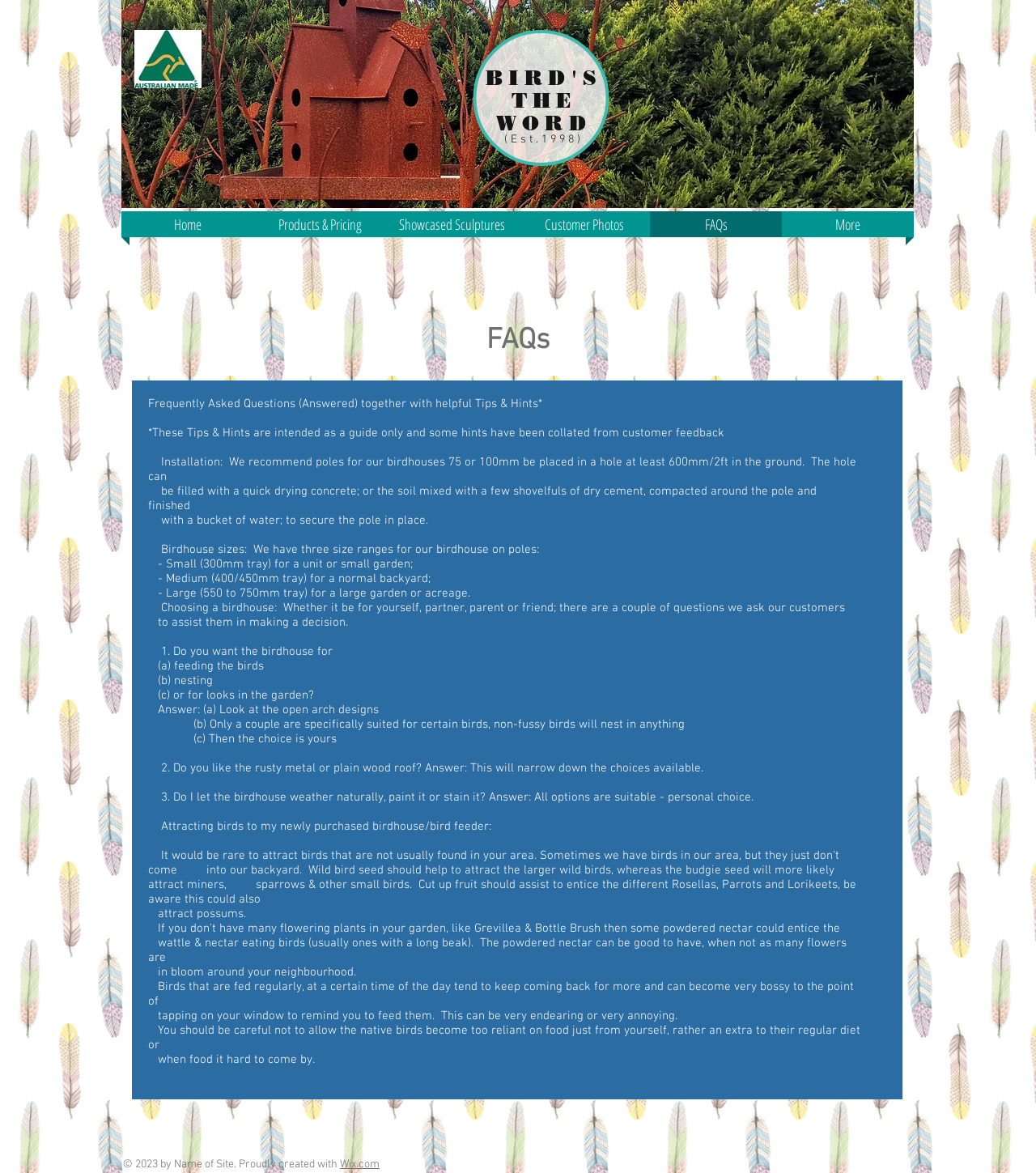Identify the bounding box coordinates of the area you need to click to perform the following instruction: "Check FAQs".

[0.627, 0.18, 0.755, 0.202]